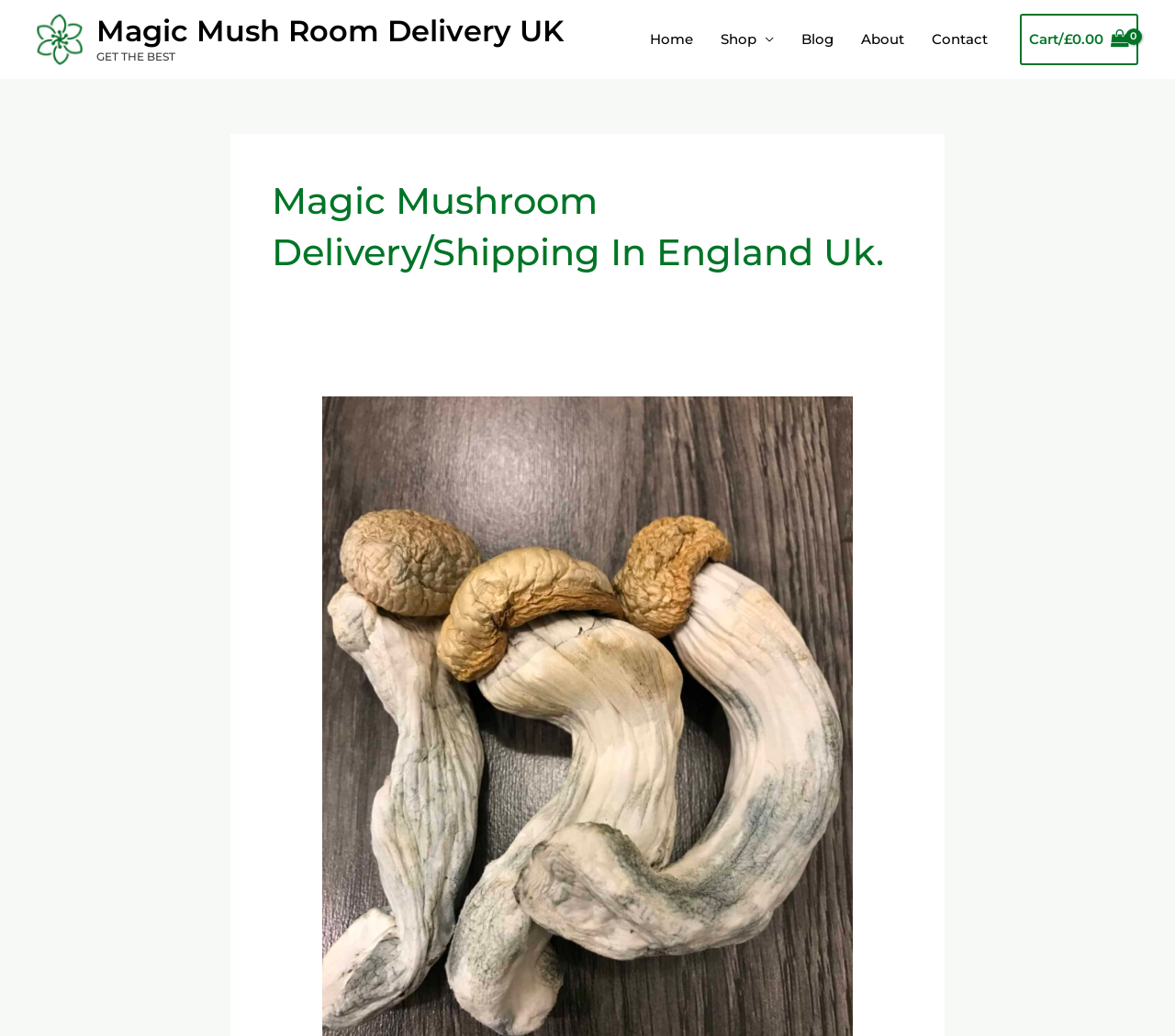Refer to the image and provide an in-depth answer to the question: 
What is the name of the online shop?

I found a link with the text 'magic mushrooms online shop uk' under the main heading, which suggests that it is the name of the online shop.